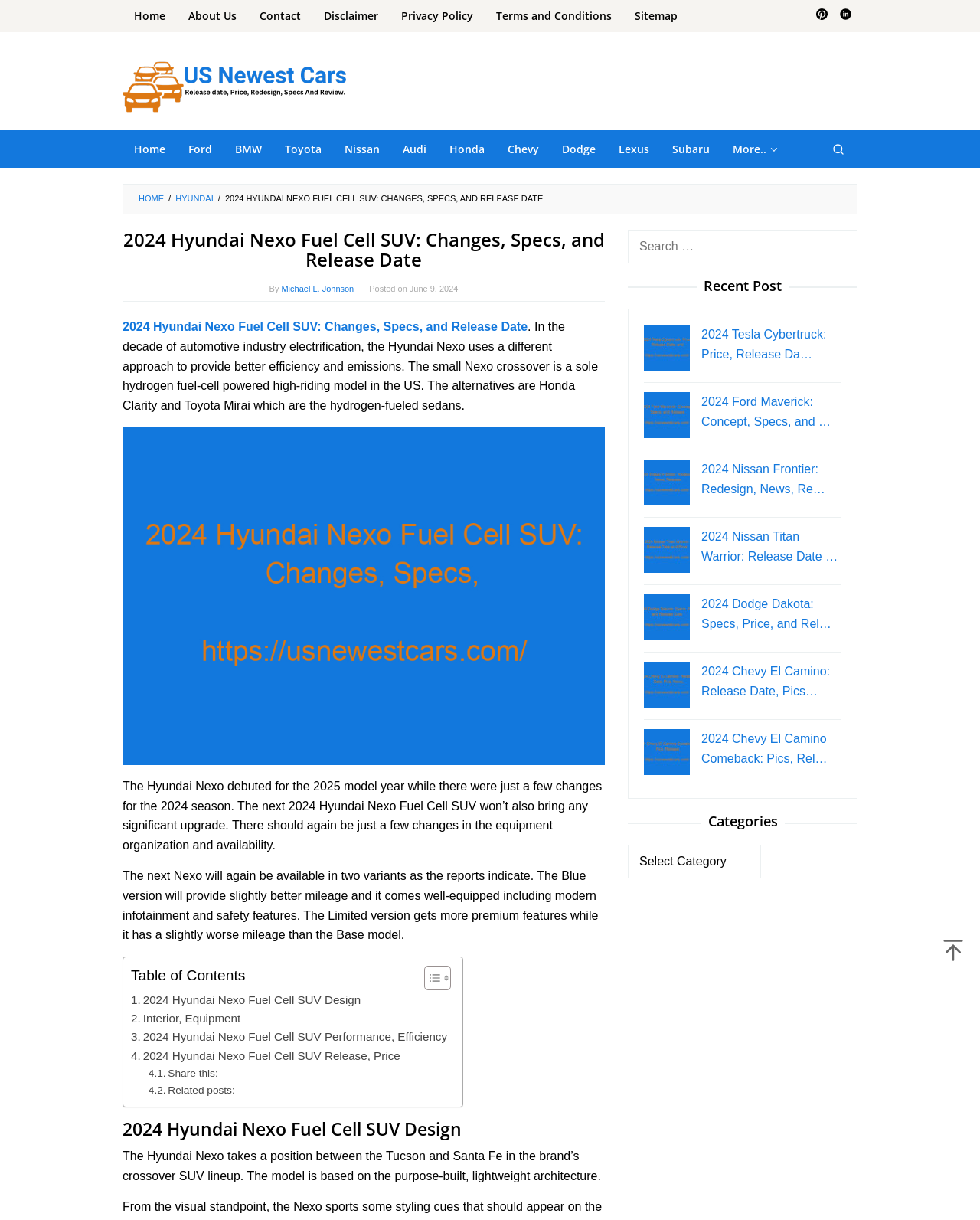Please determine the main heading text of this webpage.

2024 Hyundai Nexo Fuel Cell SUV: Changes, Specs, and Release Date